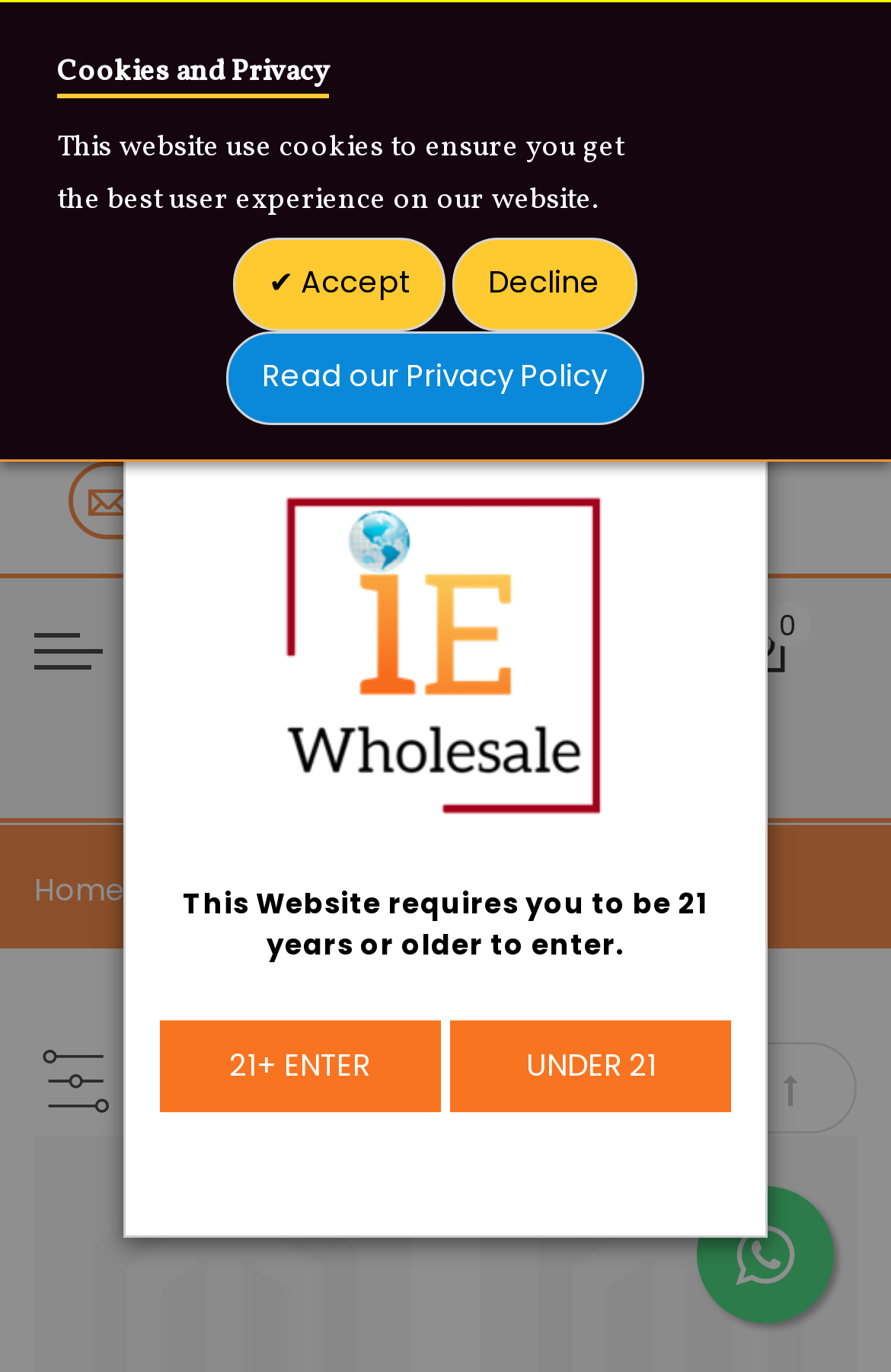Give a detailed overview of the webpage's appearance and contents.

The webpage is a wholesale distributor of Flum float 5% disposable vape devices. At the top, there is a notification bar with a message about cookies and privacy, accompanied by three links: "Accept", "Decline", and "Read our Privacy Policy". 

Below the notification bar, there is a header section that spans the entire width of the page. Within this section, there is a warning message about nicotine being an addictive chemical. To the right of the warning message, there are two links: a phone number and an email address. 

Next to the email address, there is a toggle menu button with an accompanying image. Further to the right, there is a link to "IEWholesale Inc" with an associated image. 

Below the header section, there is a layout table that occupies about two-thirds of the page width. Within this table, there is a button with a shopping cart icon and a link displaying a zero value. 

To the left of the layout table, there are several links: "Home", "Shop By Brand", and a link with the text "Flum". Below these links, there is a link with a search icon, a combobox, and a link to sort in descending direction. 

At the bottom of the page, there is an age gate section. This section contains a message stating that the website requires visitors to be 21 years or older to enter, accompanied by two links: "21+ ENTER" and "UNDER 21".